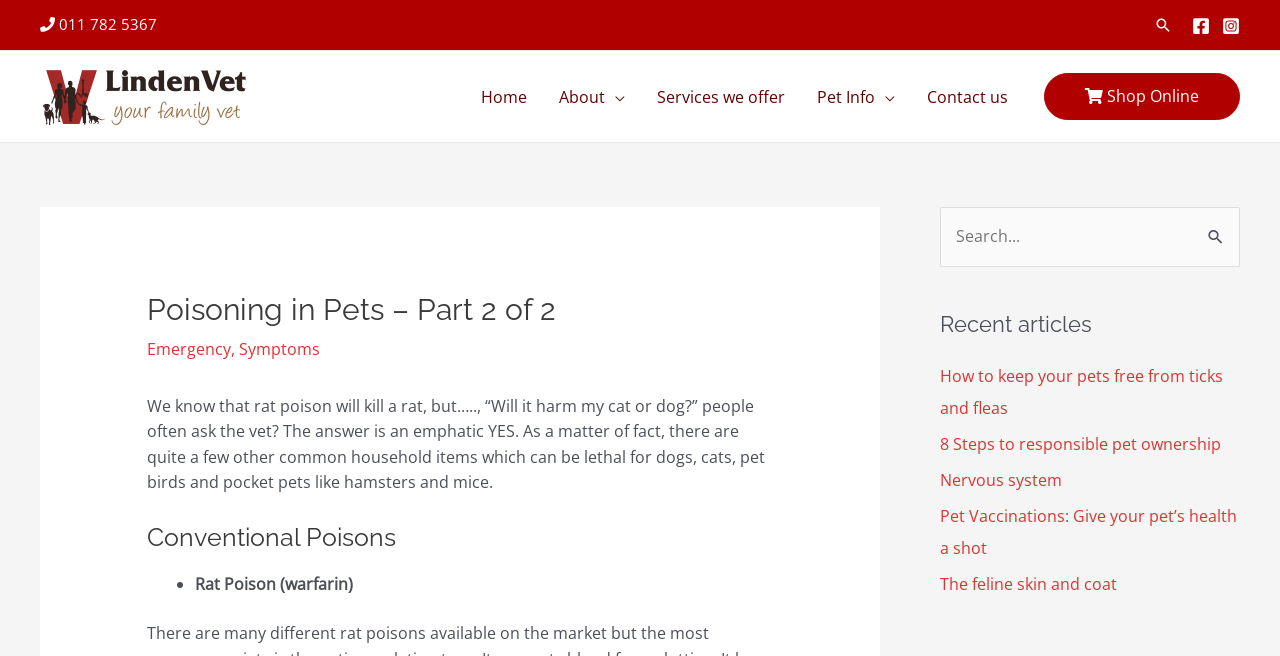Find the bounding box of the UI element described as follows: "alt="Linden Veterinary Clinic"".

[0.031, 0.128, 0.193, 0.161]